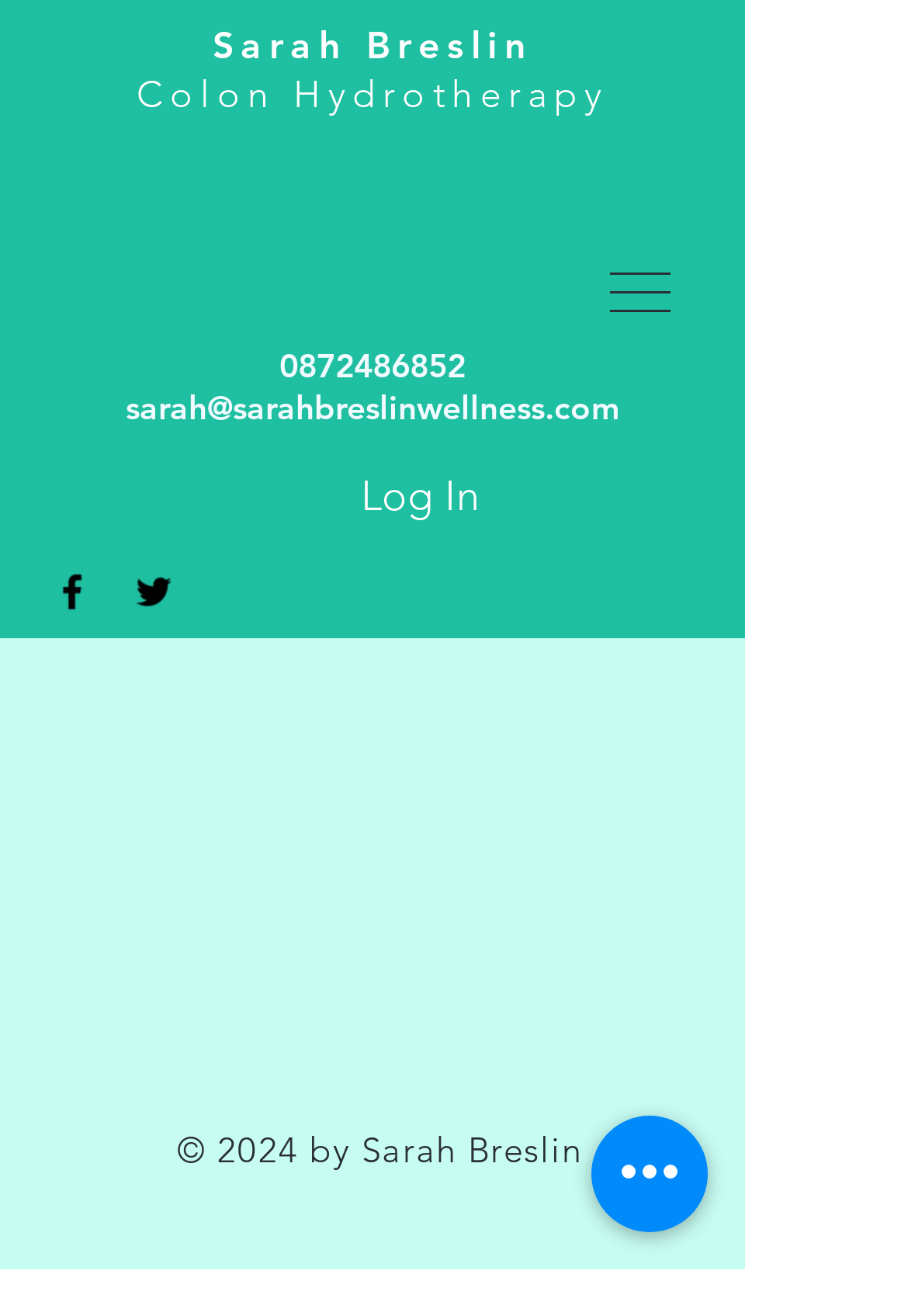What social media platforms is Sarah Breslin on?
Utilize the image to construct a detailed and well-explained answer.

The social media platforms that Sarah Breslin is on can be found in the Social Bar list element at the bottom of the page. The list contains links to Facebook and Twitter, indicated by their respective icons.